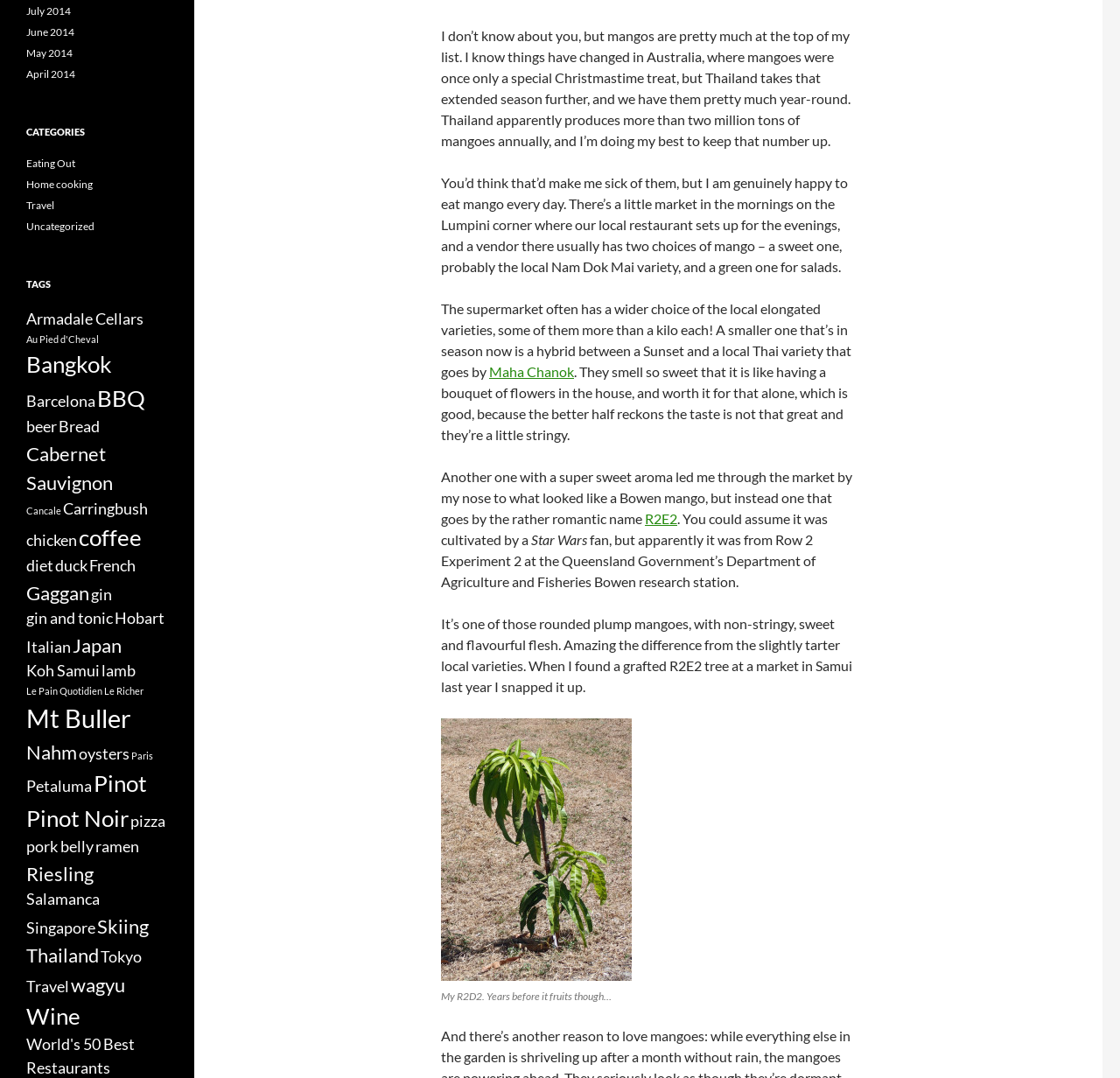What is the author's favorite fruit?
Look at the image and respond with a one-word or short-phrase answer.

Mango